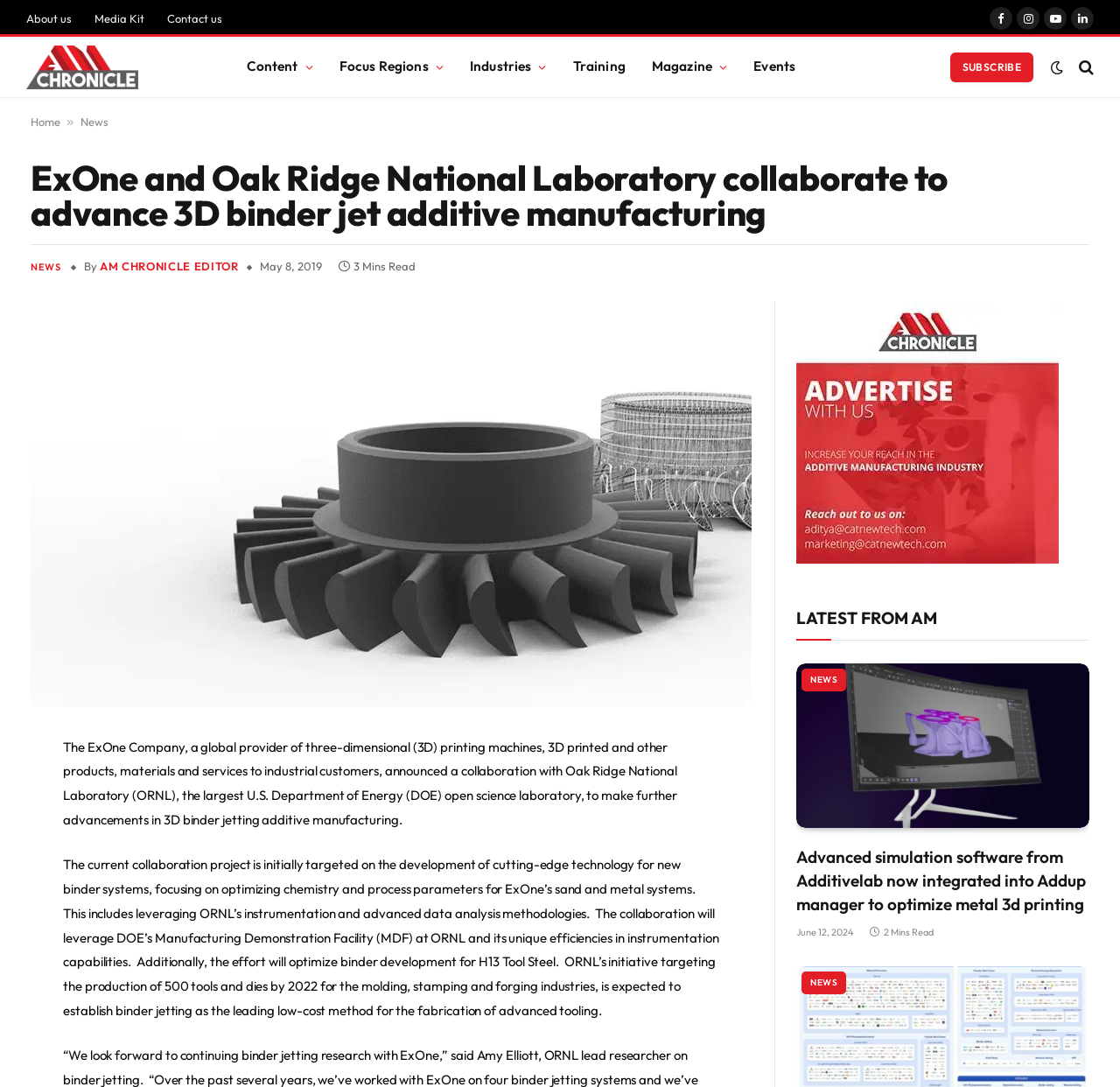Determine the main headline of the webpage and provide its text.

ExOne and Oak Ridge National Laboratory collaborate to advance 3D binder jet additive manufacturing